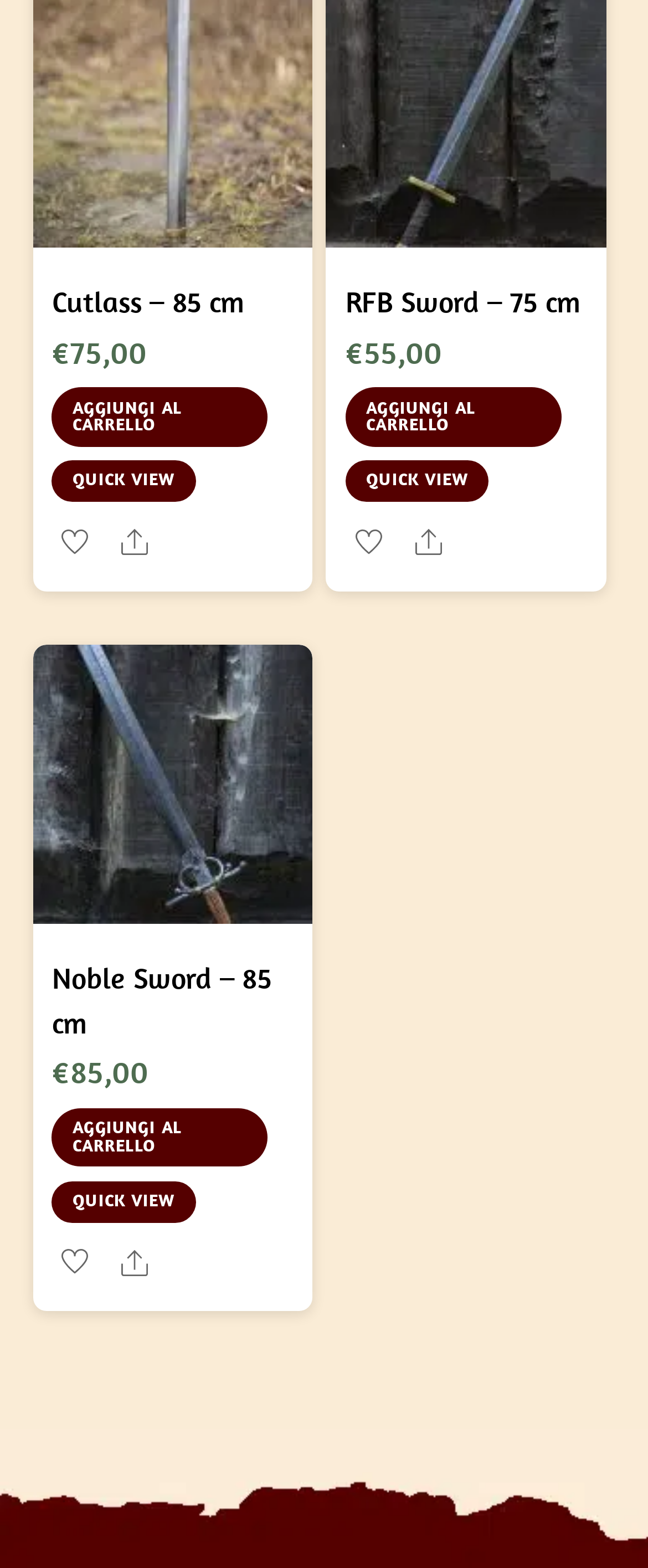Provide the bounding box coordinates of the section that needs to be clicked to accomplish the following instruction: "Add Cutlass – 85 cm to wishlist."

[0.08, 0.33, 0.152, 0.36]